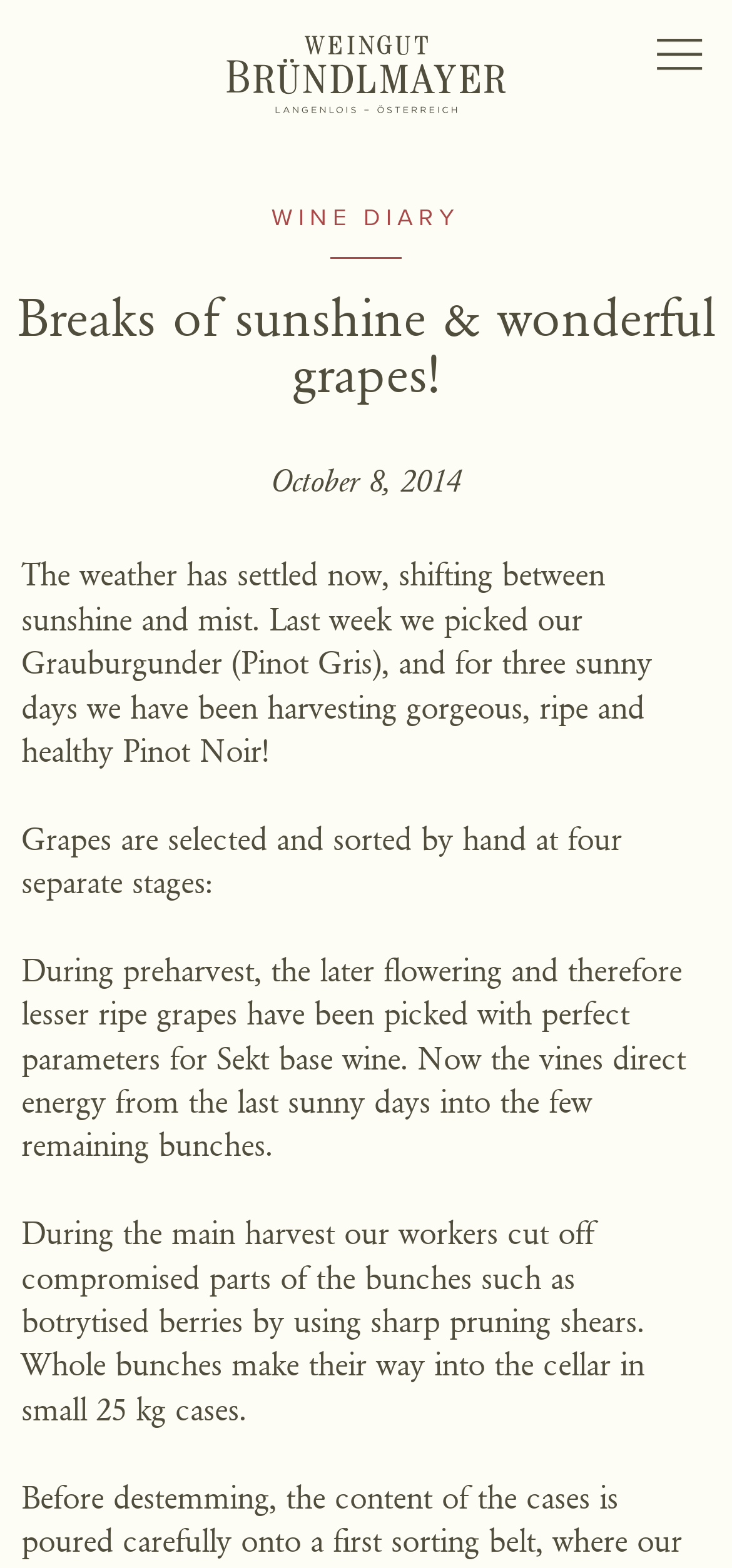What is the purpose of the search function?
Offer a detailed and exhaustive answer to the question.

The purpose of the search function can be determined by looking at the search icon and the text 'Search' next to it, which suggests that it is used to search the website for specific content.